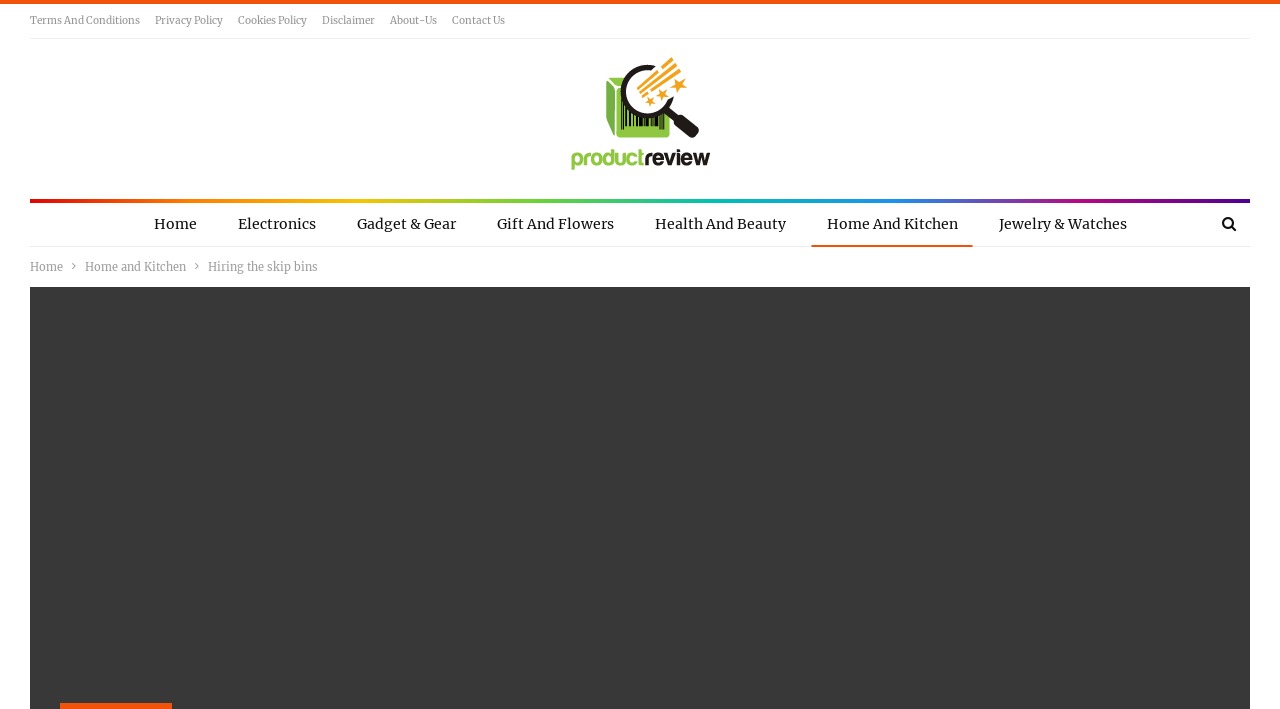Please identify the bounding box coordinates of the area I need to click to accomplish the following instruction: "browse home and kitchen".

[0.634, 0.281, 0.76, 0.351]